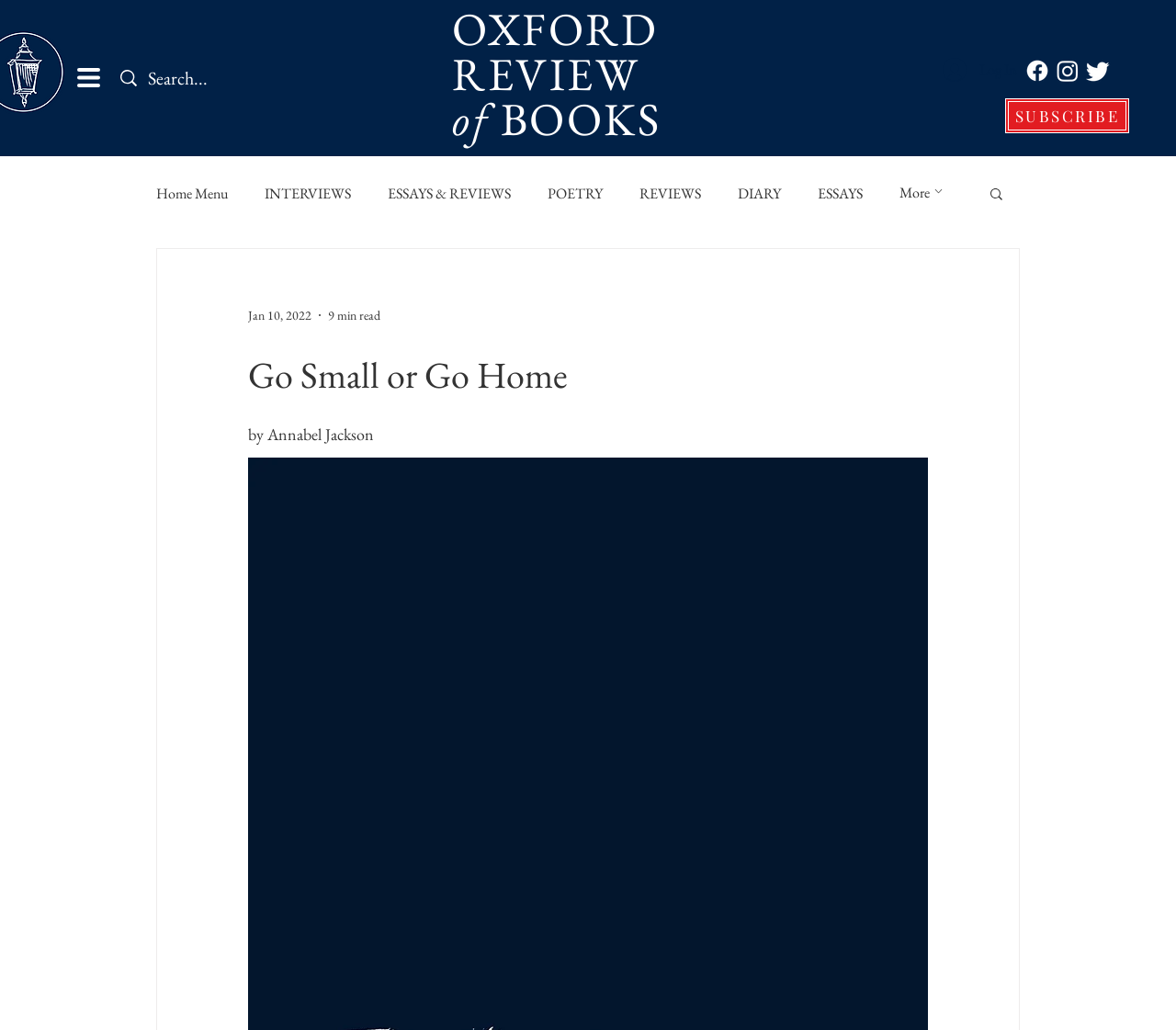Answer the following in one word or a short phrase: 
How many social media links are there?

3